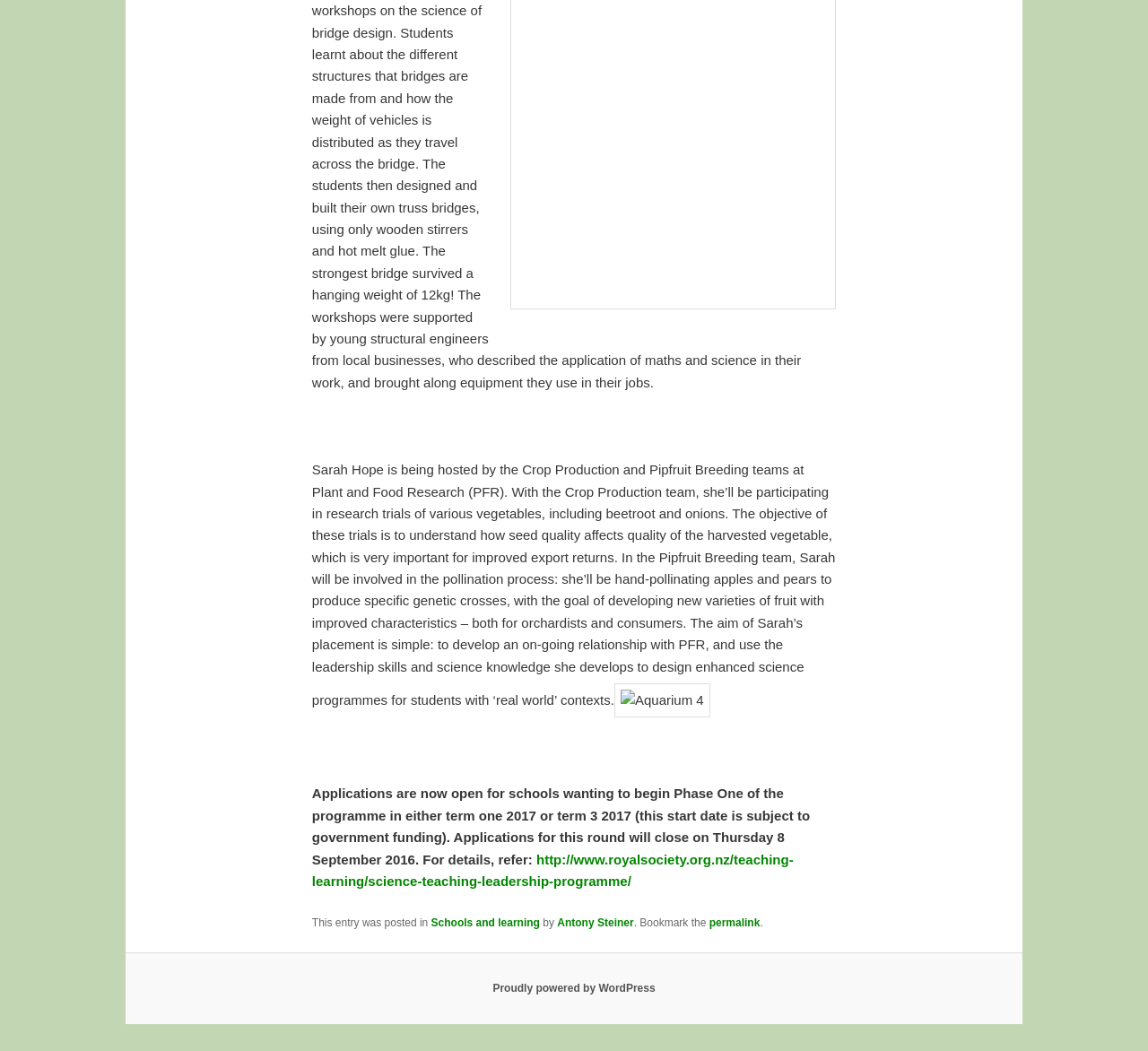What is the name of the programme mentioned?
Please answer the question with as much detail and depth as you can.

The programme mentioned is the Science Teaching Leadership Programme, which is linked to the Royal Society website.